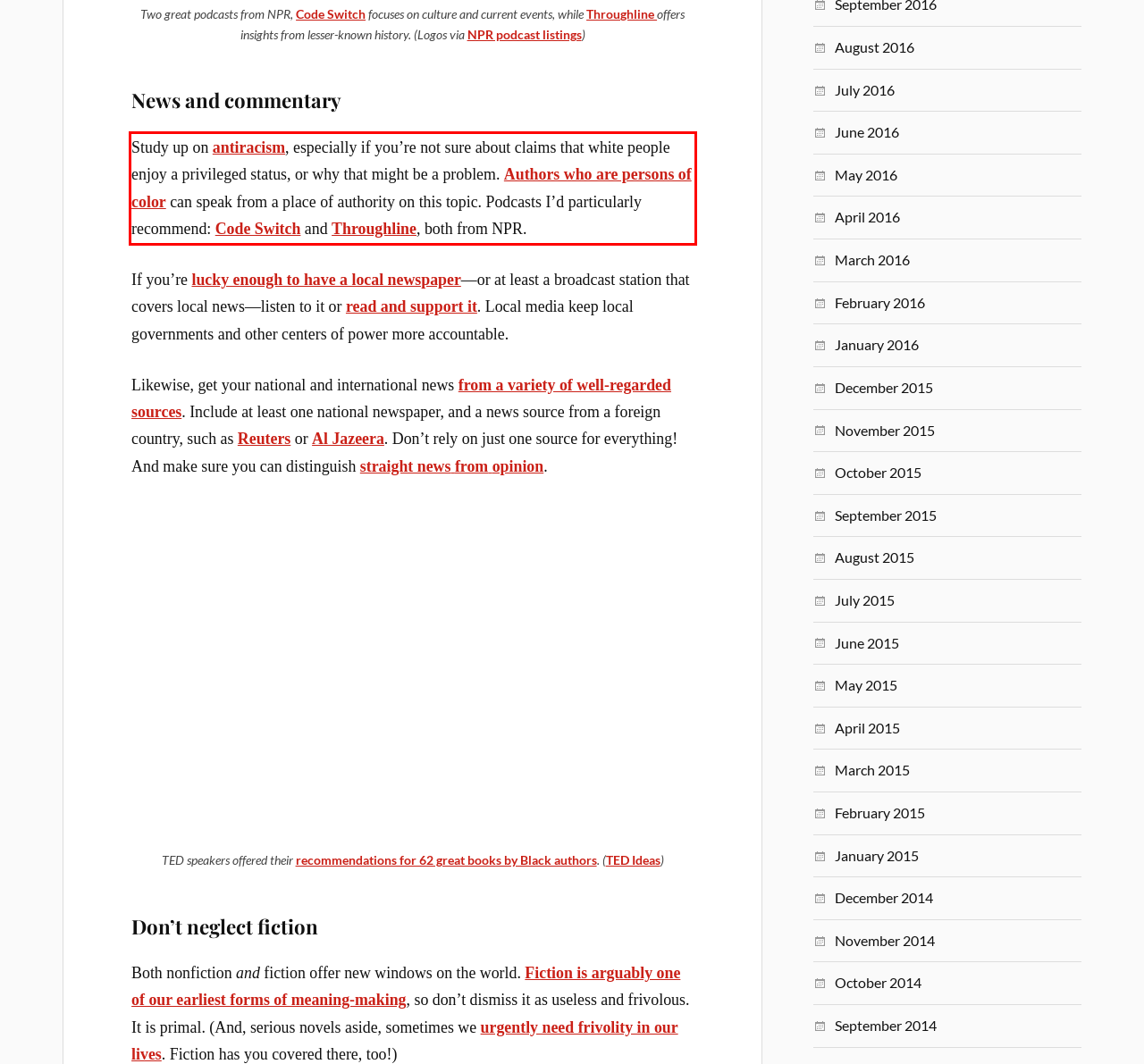Please extract the text content within the red bounding box on the webpage screenshot using OCR.

Study up on antiracism, especially if you’re not sure about claims that white people enjoy a privileged status, or why that might be a problem. Authors who are persons of color can speak from a place of authority on this topic. Podcasts I’d particularly recommend: Code Switch and Throughline, both from NPR.